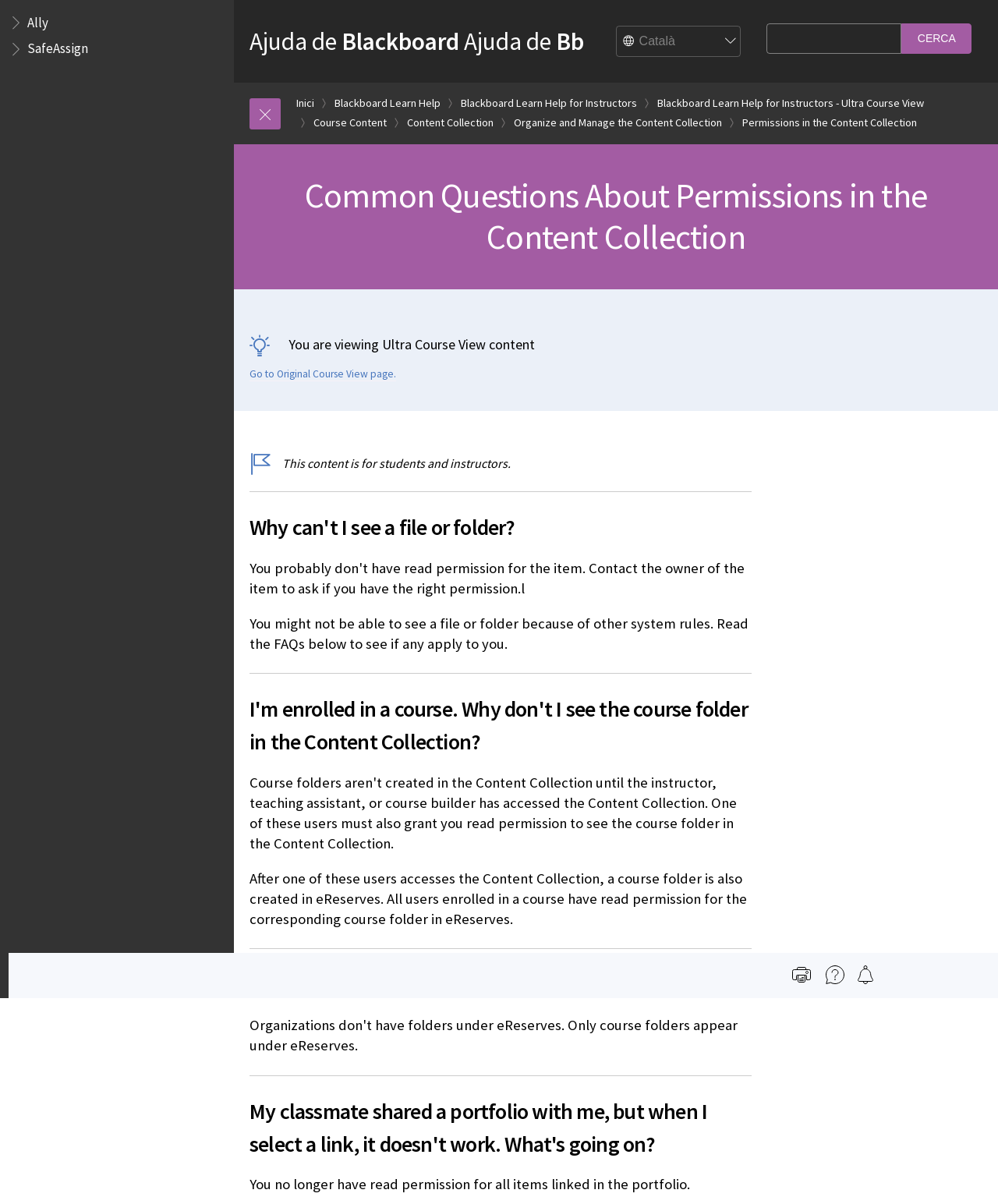What is the purpose of the 'Site Language Selector' combobox?
Based on the content of the image, thoroughly explain and answer the question.

The 'Site Language Selector' combobox is located in the top-right corner of the webpage, and it allows users to select the language of the site. This is evident from the presence of the combobox with a label indicating language selection.